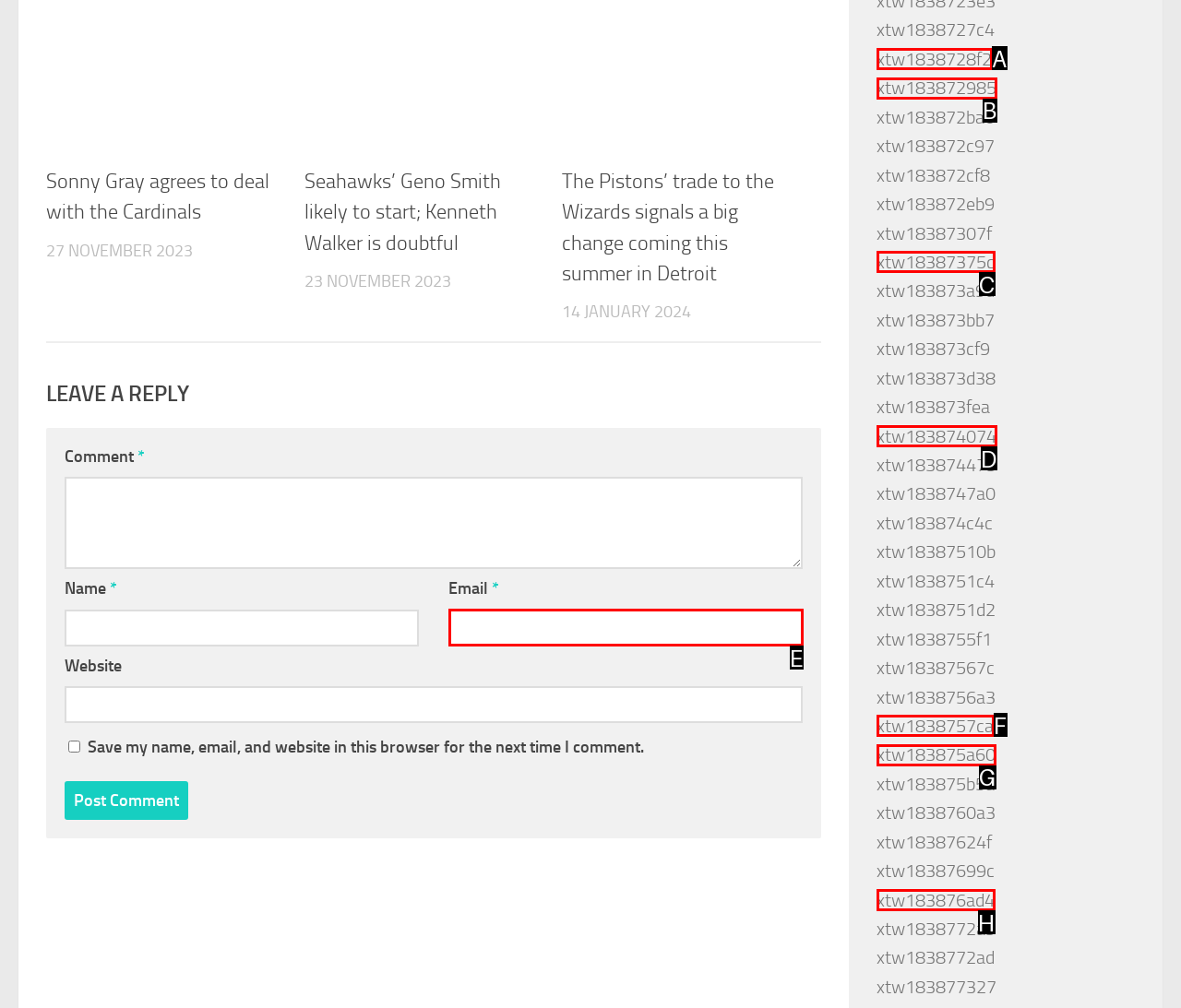Select the letter of the UI element that best matches: parent_node: Email * aria-describedby="email-notes" name="email"
Answer with the letter of the correct option directly.

E